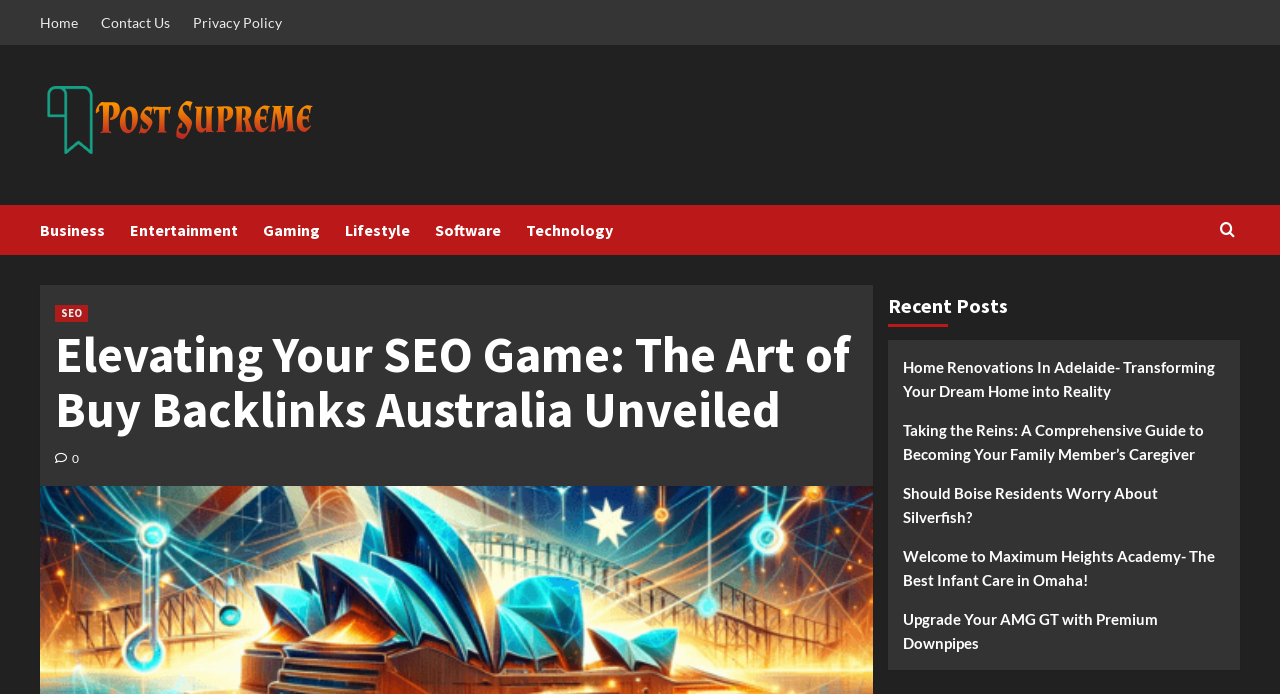Can you identify and provide the main heading of the webpage?

Elevating Your SEO Game: The Art of Buy Backlinks Australia Unveiled